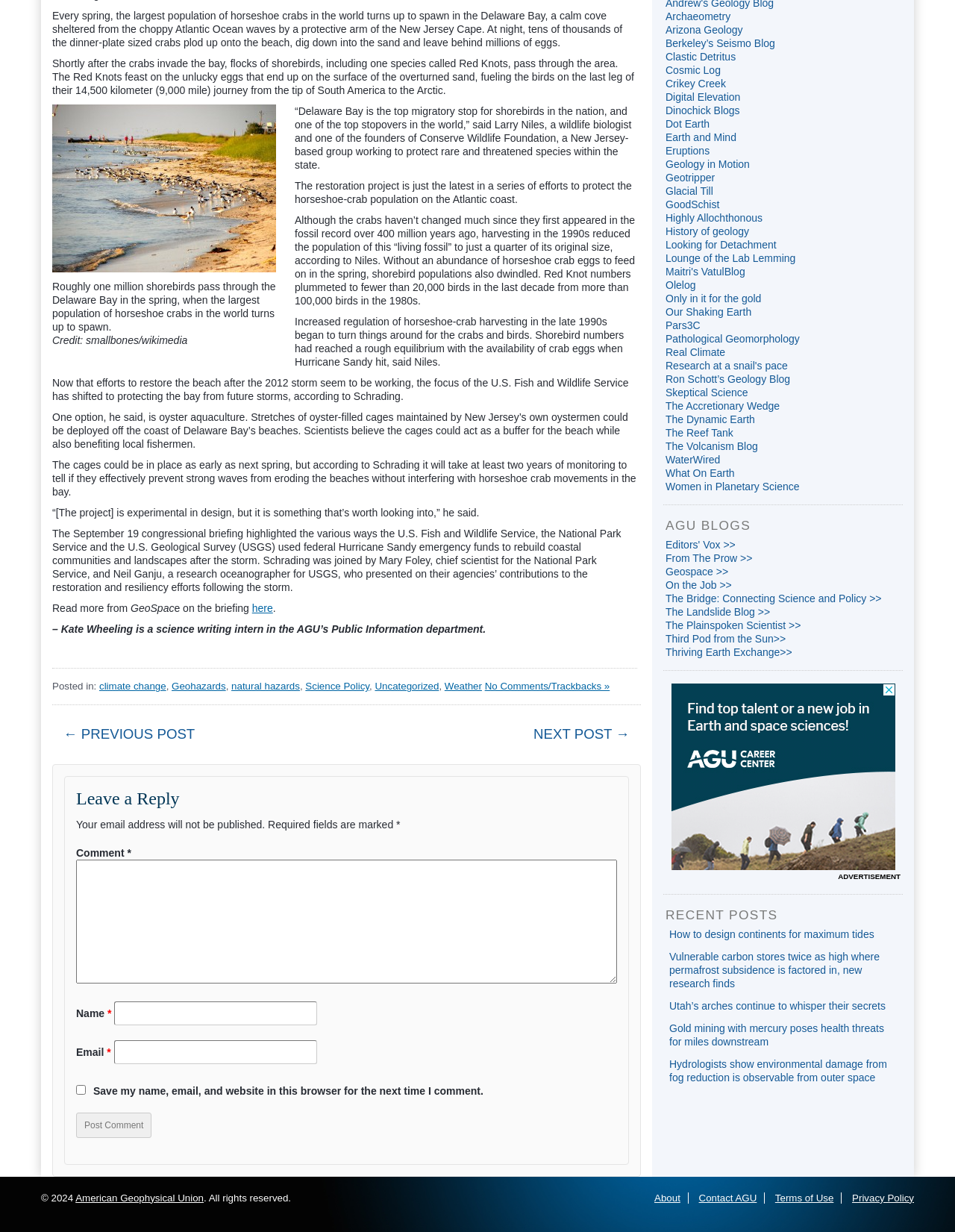Please determine the bounding box coordinates of the element to click in order to execute the following instruction: "View contact details for the members of this committee". The coordinates should be four float numbers between 0 and 1, specified as [left, top, right, bottom].

None